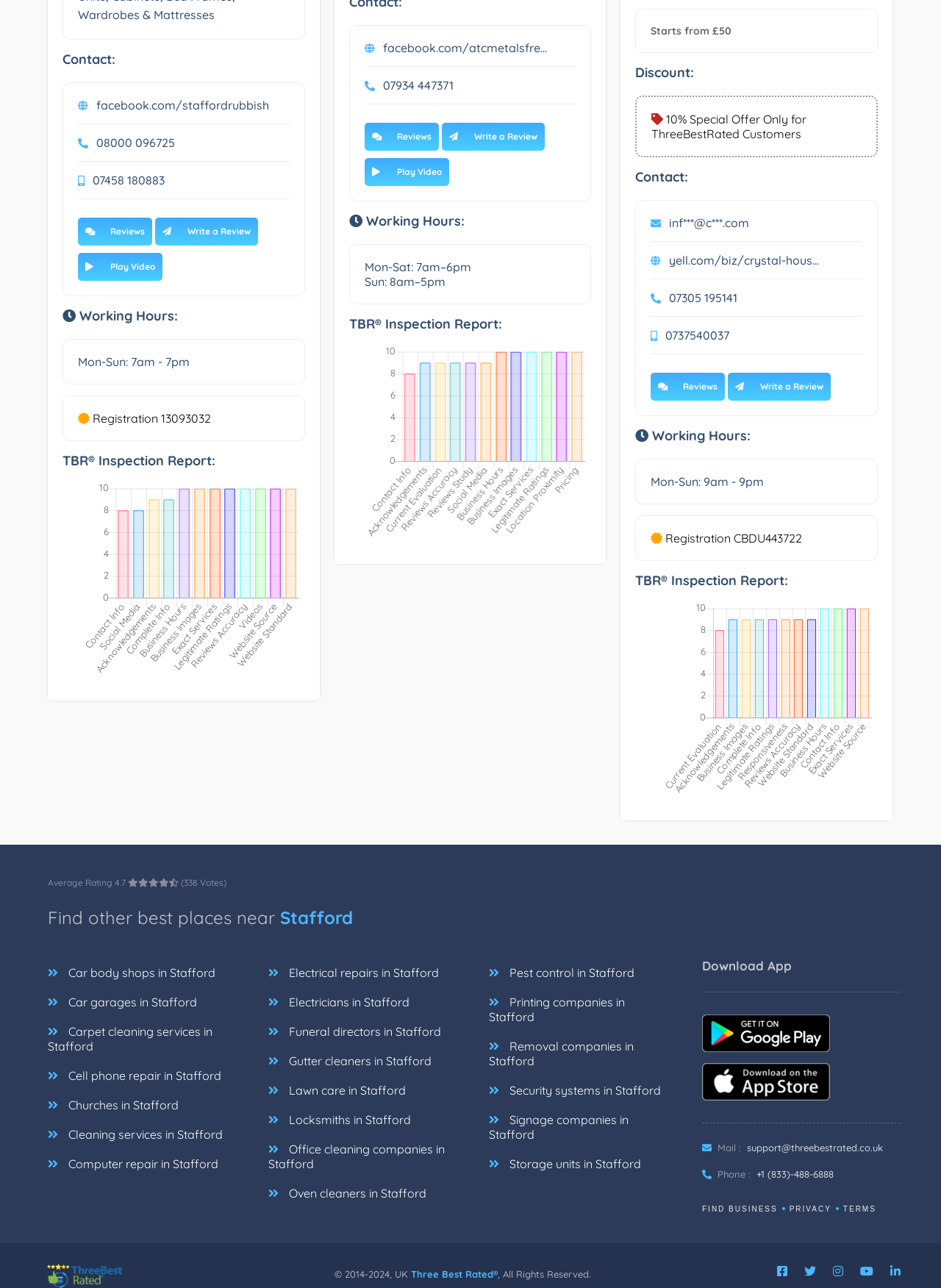Please find the bounding box coordinates (top-left x, top-left y, bottom-right x, bottom-right y) in the screenshot for the UI element described as follows: 08000 096725

[0.083, 0.105, 0.186, 0.116]